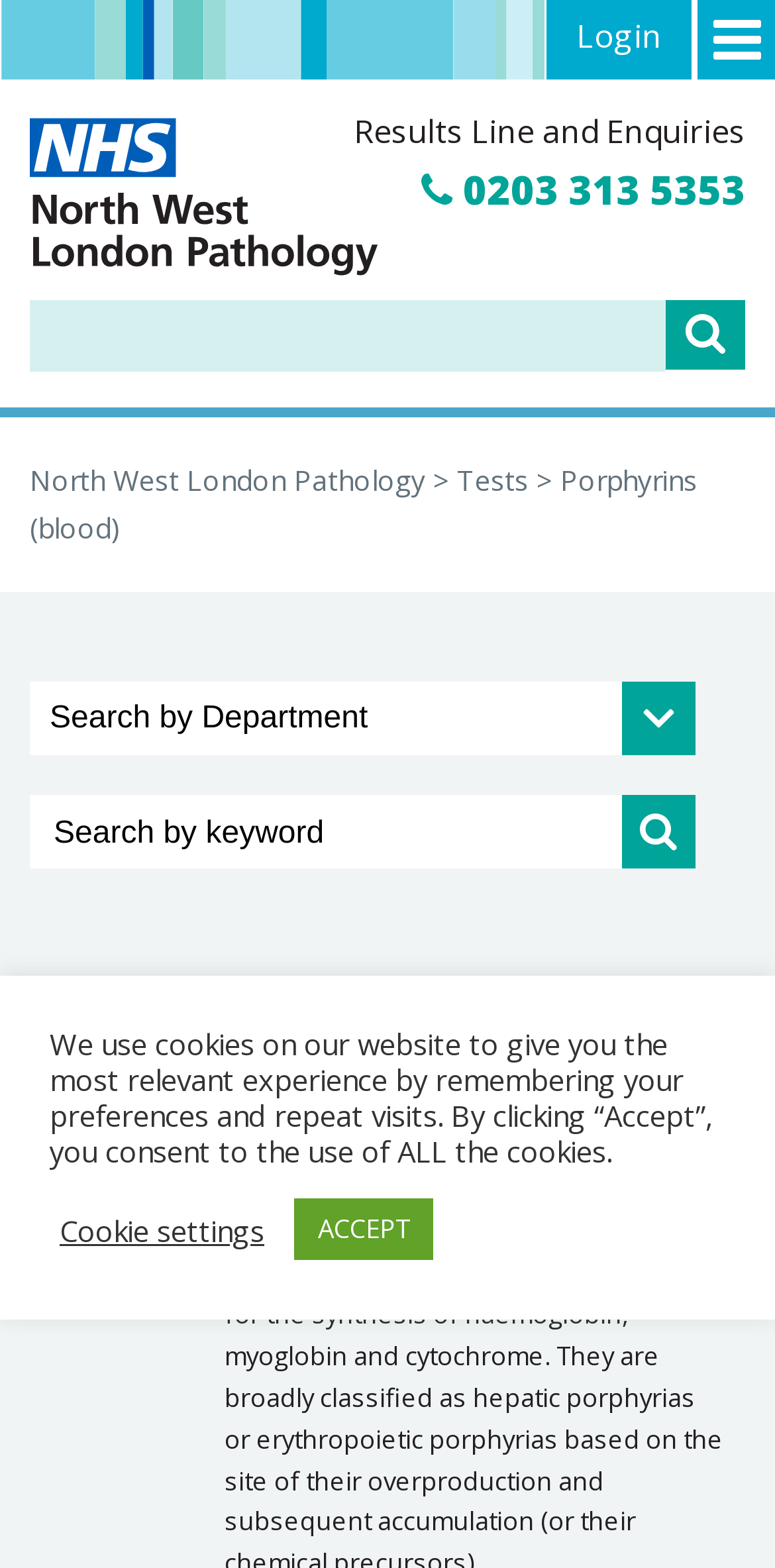Kindly determine the bounding box coordinates for the area that needs to be clicked to execute this instruction: "Click the login link".

[0.703, 0.0, 0.897, 0.051]